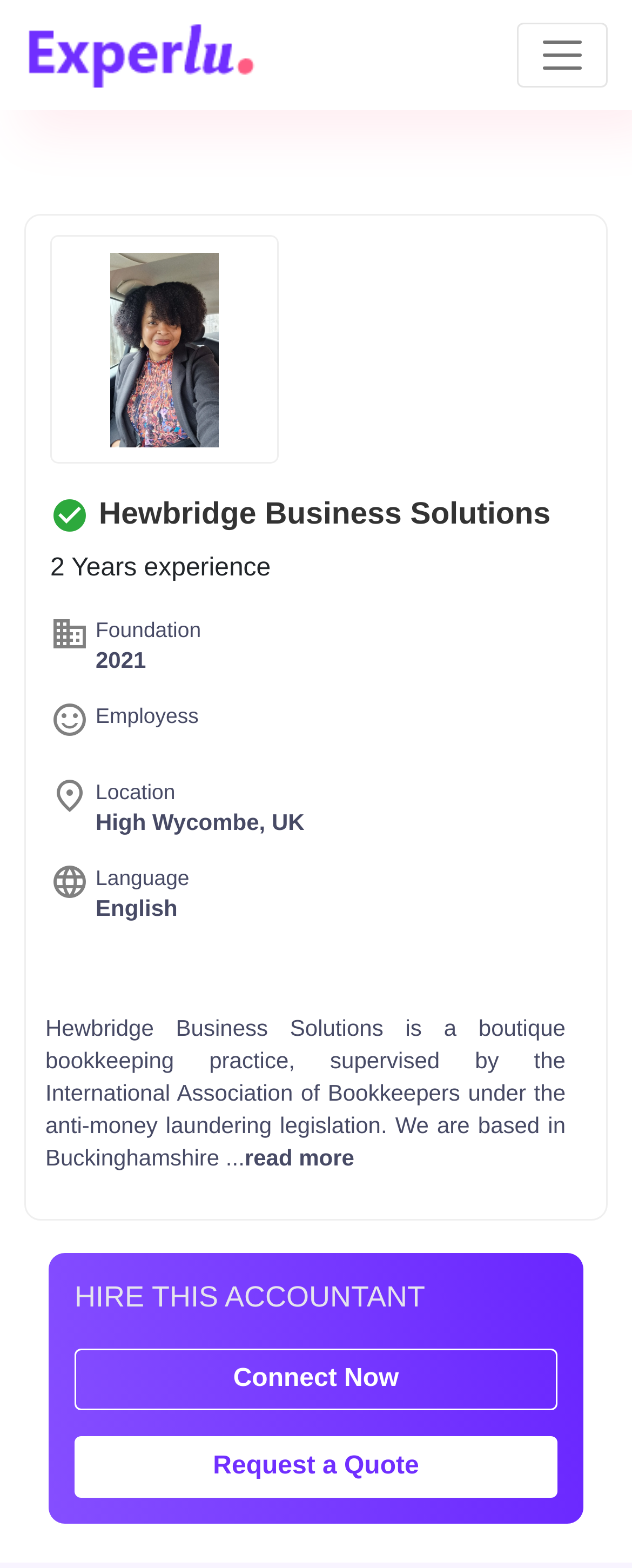What is the location of Hewbridge Business Solutions?
Provide an in-depth answer to the question, covering all aspects.

The webpage provides the location of Hewbridge Business Solutions as High Wycombe, UK, as stated in the StaticText element with the text 'High Wycombe, UK'.